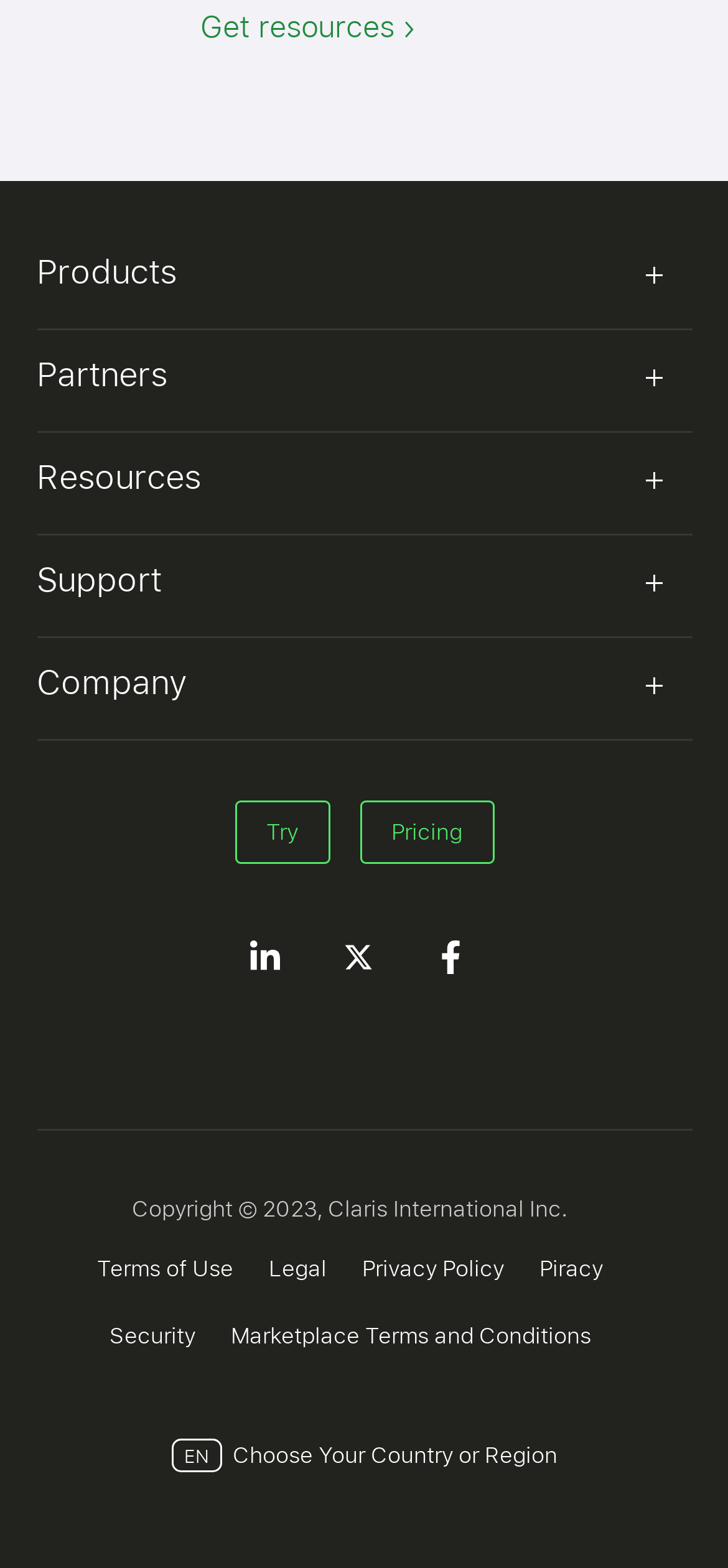Predict the bounding box coordinates for the UI element described as: "Ask a Question". The coordinates should be four float numbers between 0 and 1, presented as [left, top, right, bottom].

[0.05, 0.448, 0.95, 0.491]